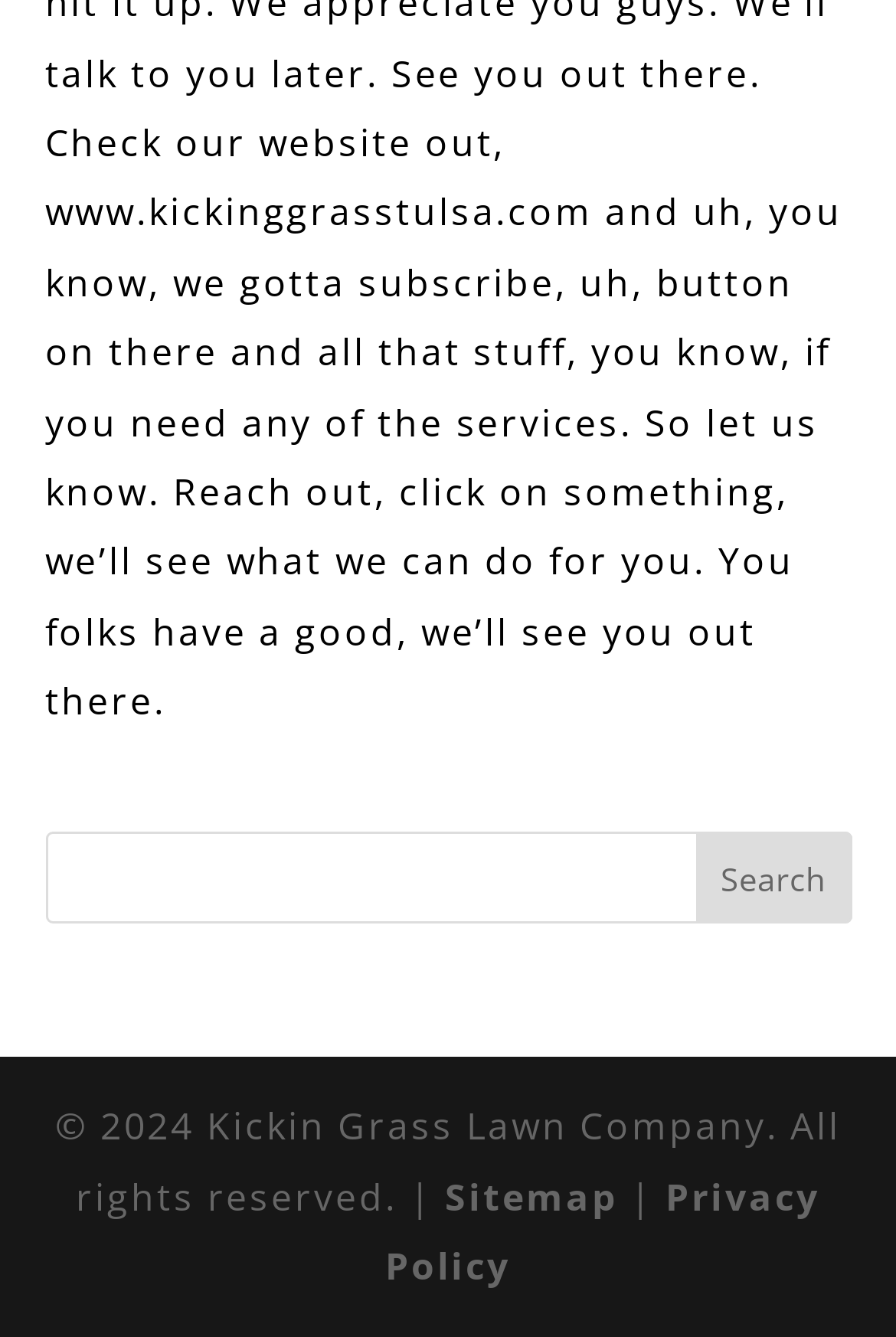How many links are present in the footer?
Use the screenshot to answer the question with a single word or phrase.

3